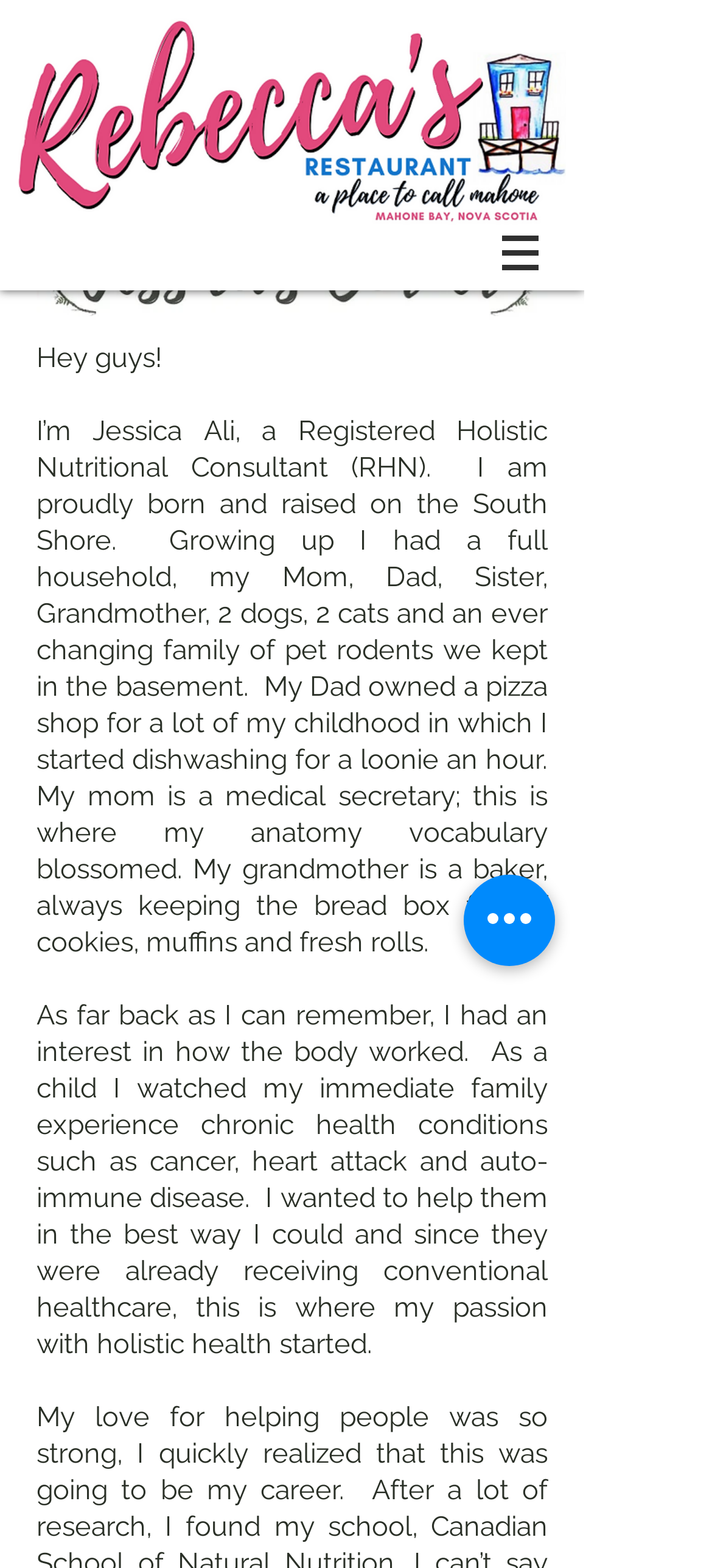Answer the question briefly using a single word or phrase: 
What is the name of the restaurant?

Rebecca's Restaurant